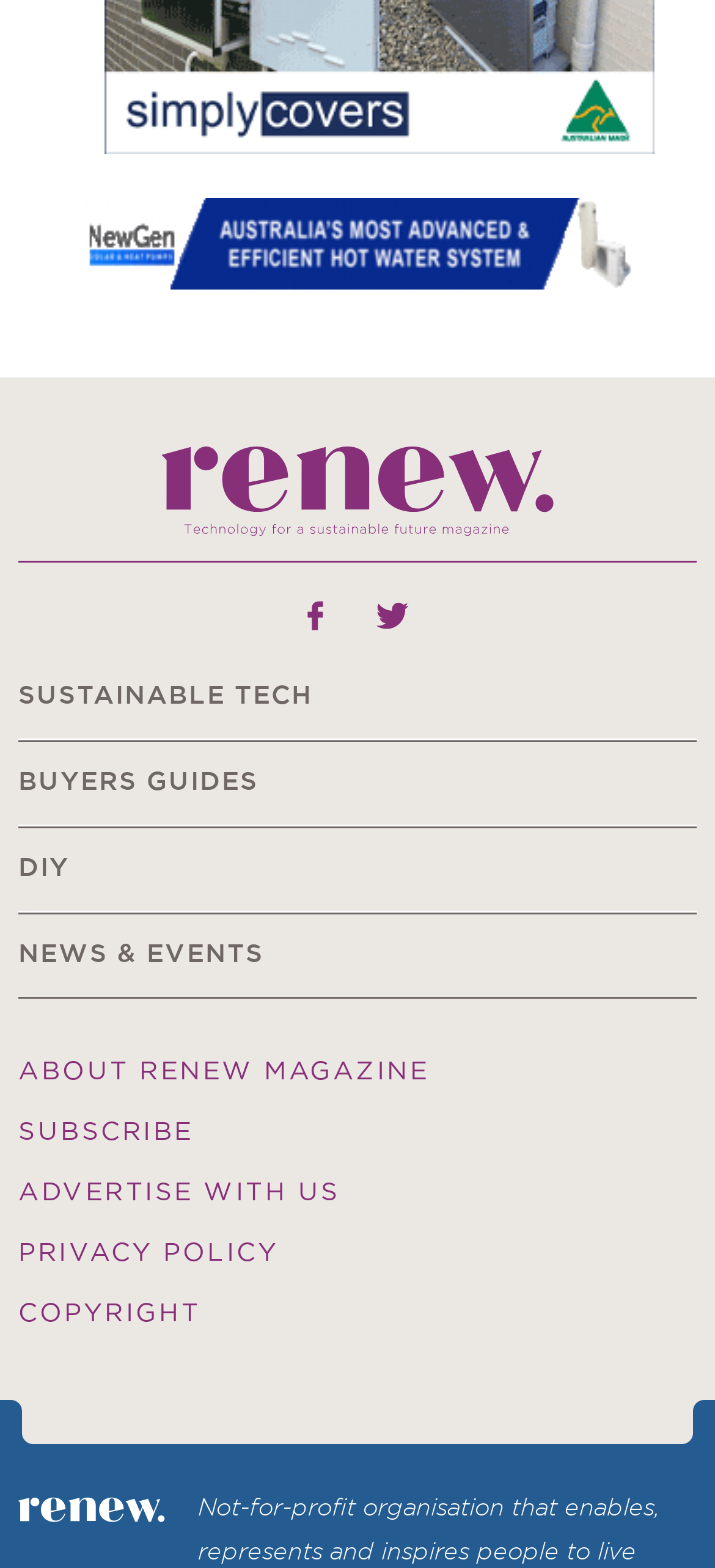What is the last link on the webpage?
Look at the image and respond with a one-word or short-phrase answer.

COPYRIGHT